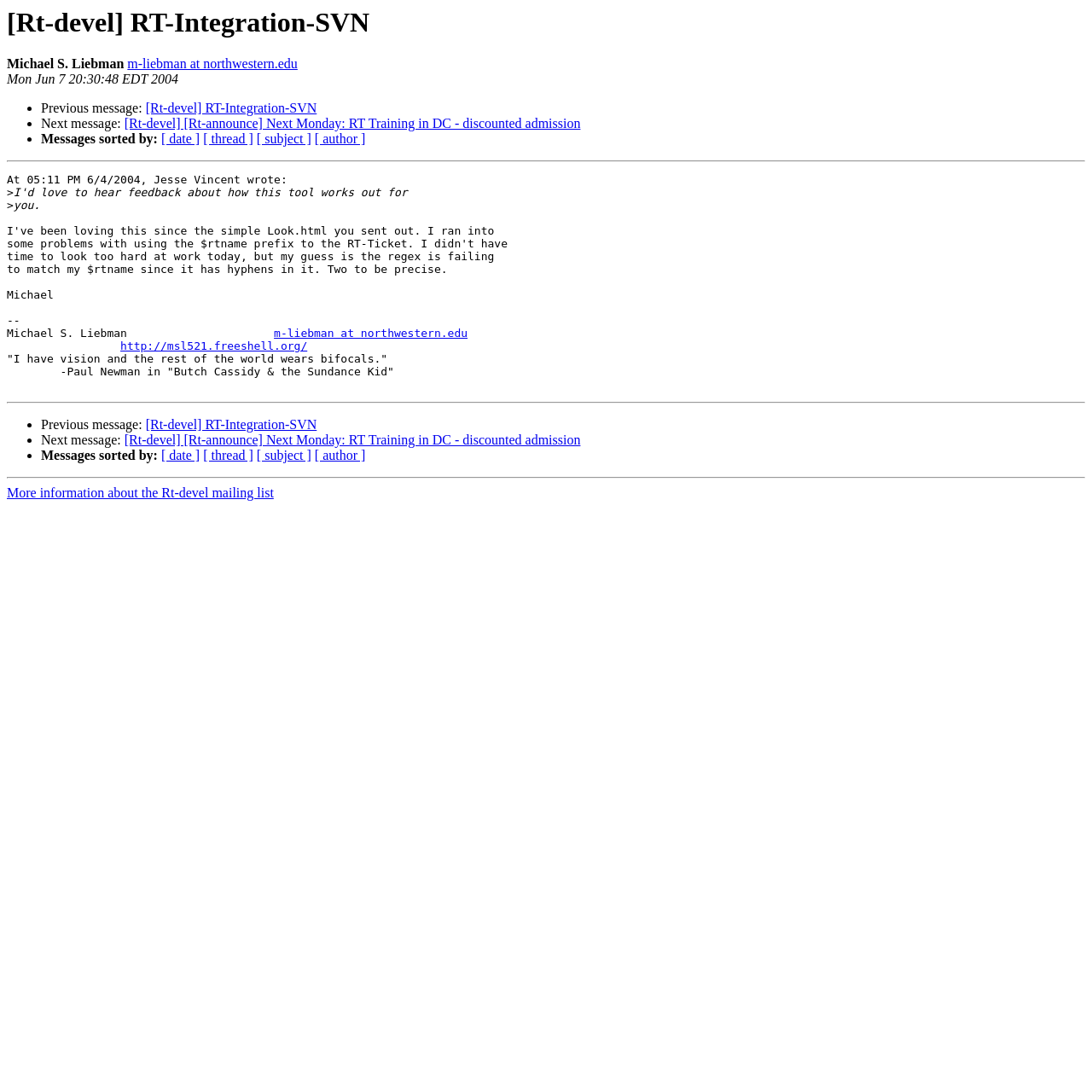Provide a brief response in the form of a single word or phrase:
What is the subject of the previous message?

[Rt-devel] RT-Integration-SVN